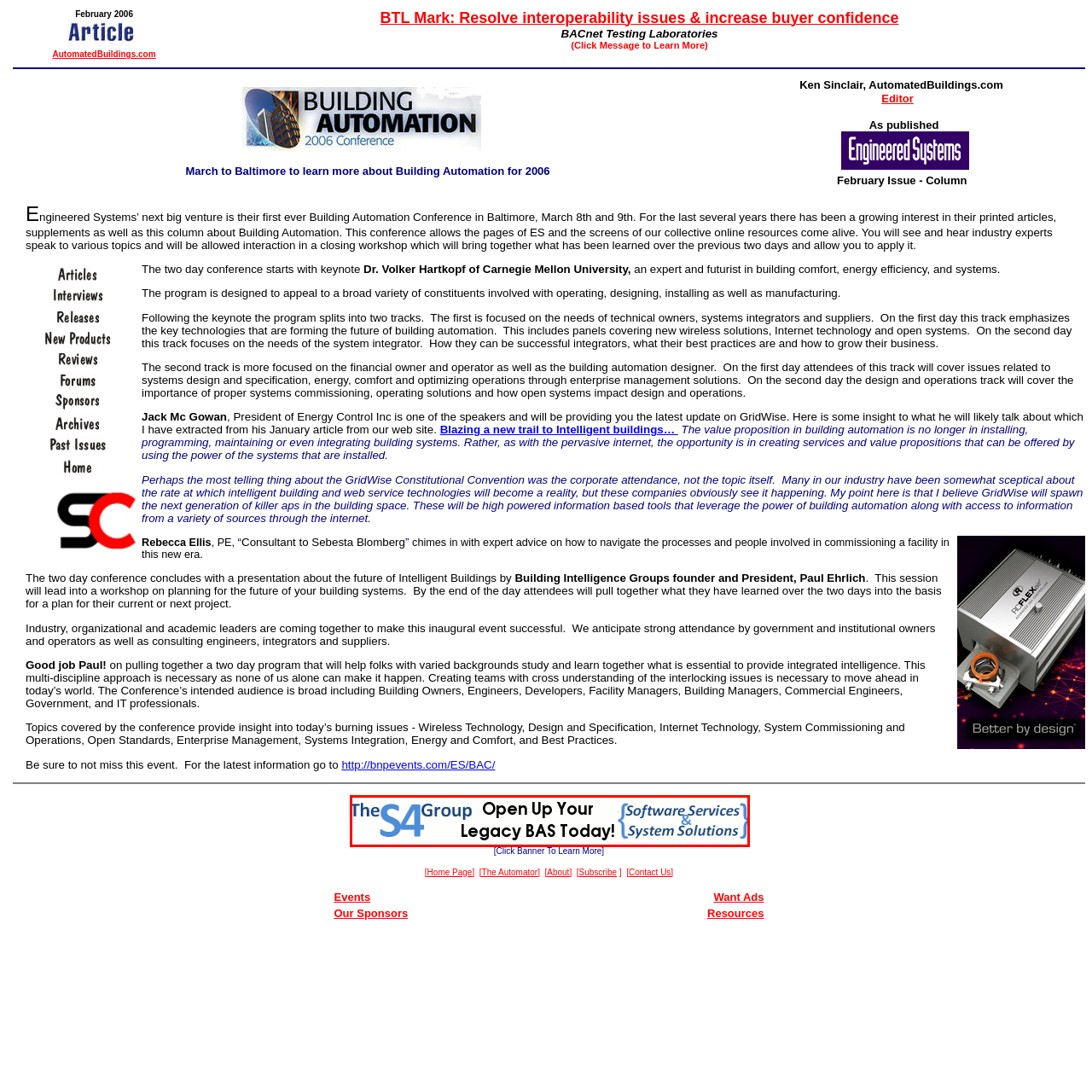Examine the image within the red border, What type of professionals is the content aimed at? 
Please provide a one-word or one-phrase answer.

Professionals in building automation